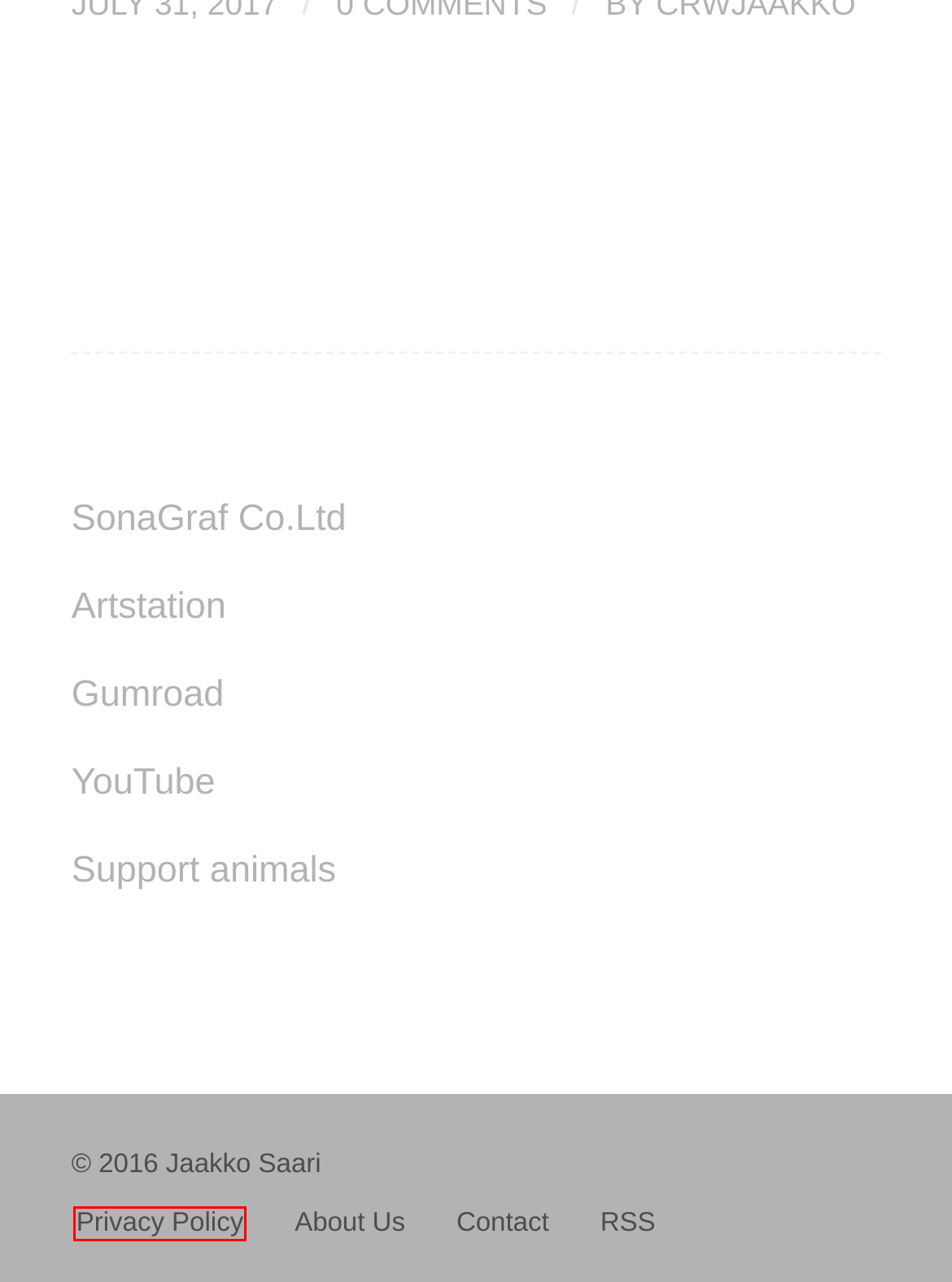Look at the screenshot of a webpage where a red bounding box surrounds a UI element. Your task is to select the best-matching webpage description for the new webpage after you click the element within the bounding box. The available options are:
A. Privacy Policy - crwjaakko
B. About Us - crwjaakko
C. Uncategorized Archives - crwjaakko
D. crwjaakko
E. crwjaakko - Substance Materials & CG Tips & Tools
F. 神奈川県動物愛護センター|保護犬・保護猫等の譲渡活動|平塚市
G. Live Boolean in ZBrush 4R8 + Array Mesh - crwjaakko
H. Contact - crwjaakko

A